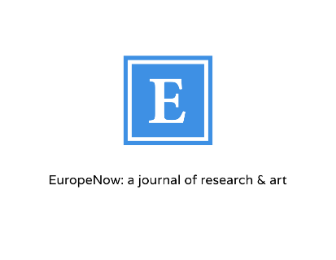Please provide a brief answer to the following inquiry using a single word or phrase:
What is the focus of the journal 'EuropeNow'?

European studies